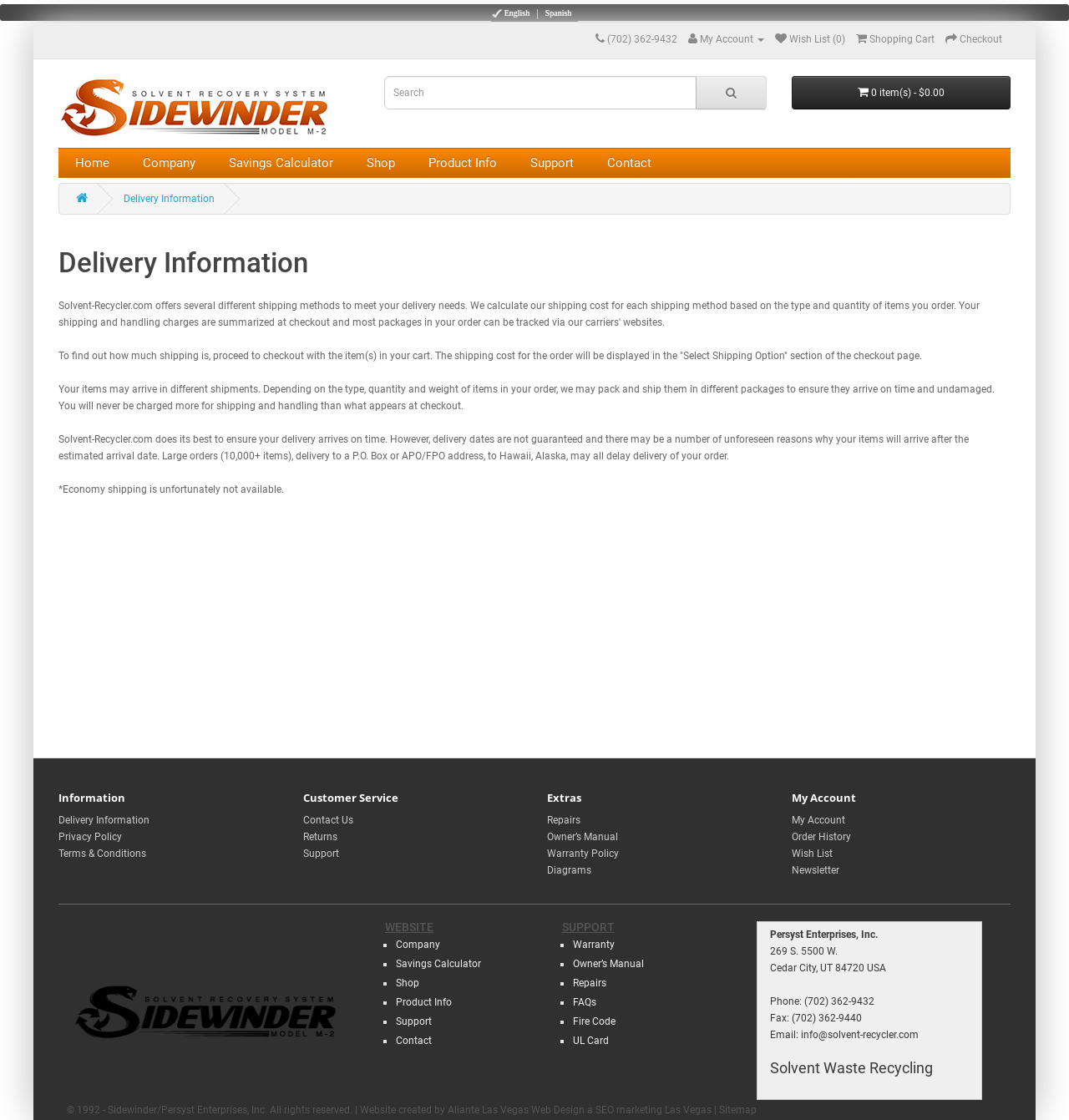What is the estimated delivery time?
Look at the image and provide a detailed response to the question.

I found this information by reading the text on the webpage, which states that 'delivery dates are not guaranteed and there may be a number of unforeseen reasons why your items will arrive after the estimated arrival date'.